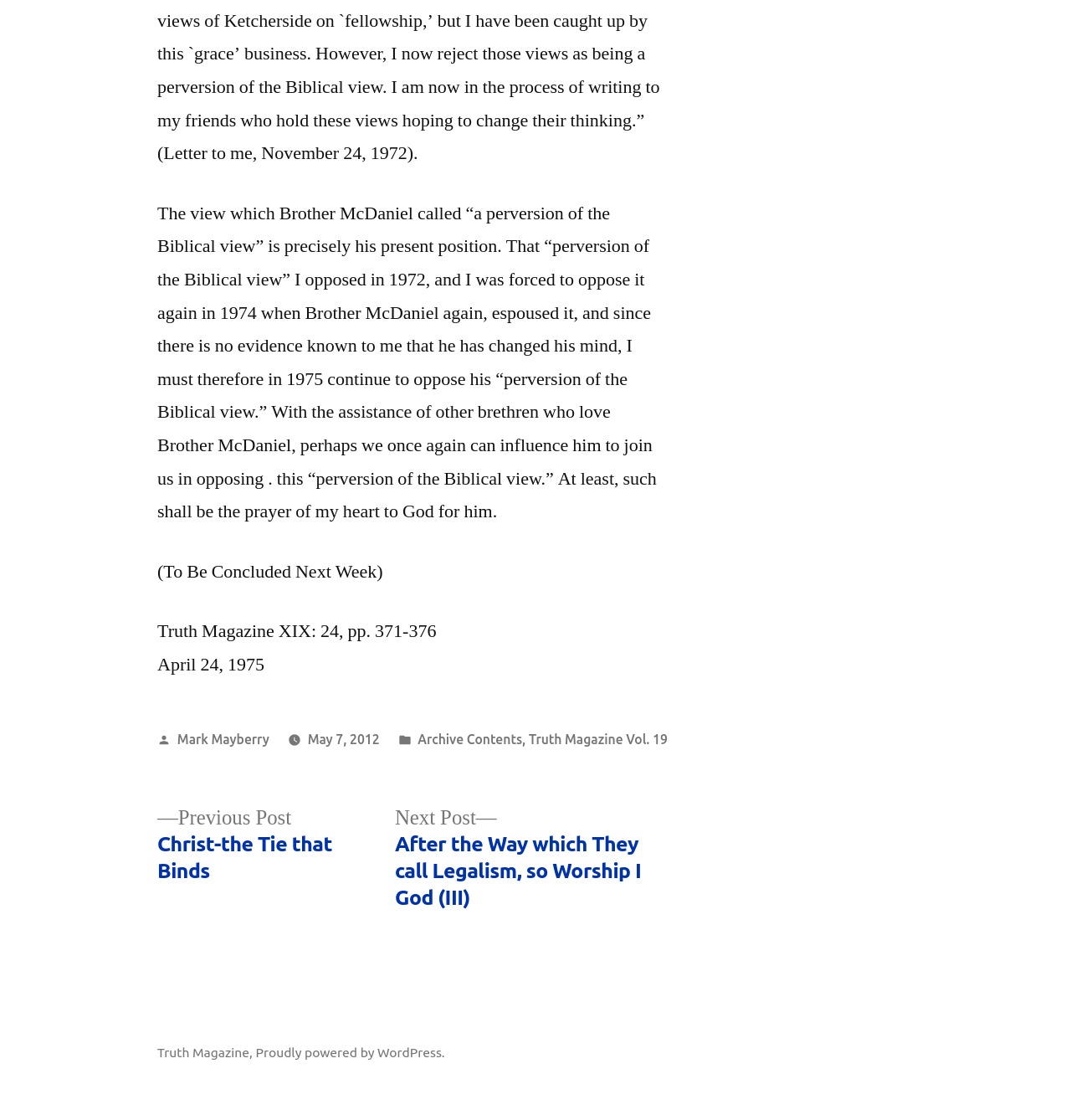Determine the bounding box for the HTML element described here: "Truth Magazine Vol. 19". The coordinates should be given as [left, top, right, bottom] with each number being a float between 0 and 1.

[0.494, 0.653, 0.623, 0.666]